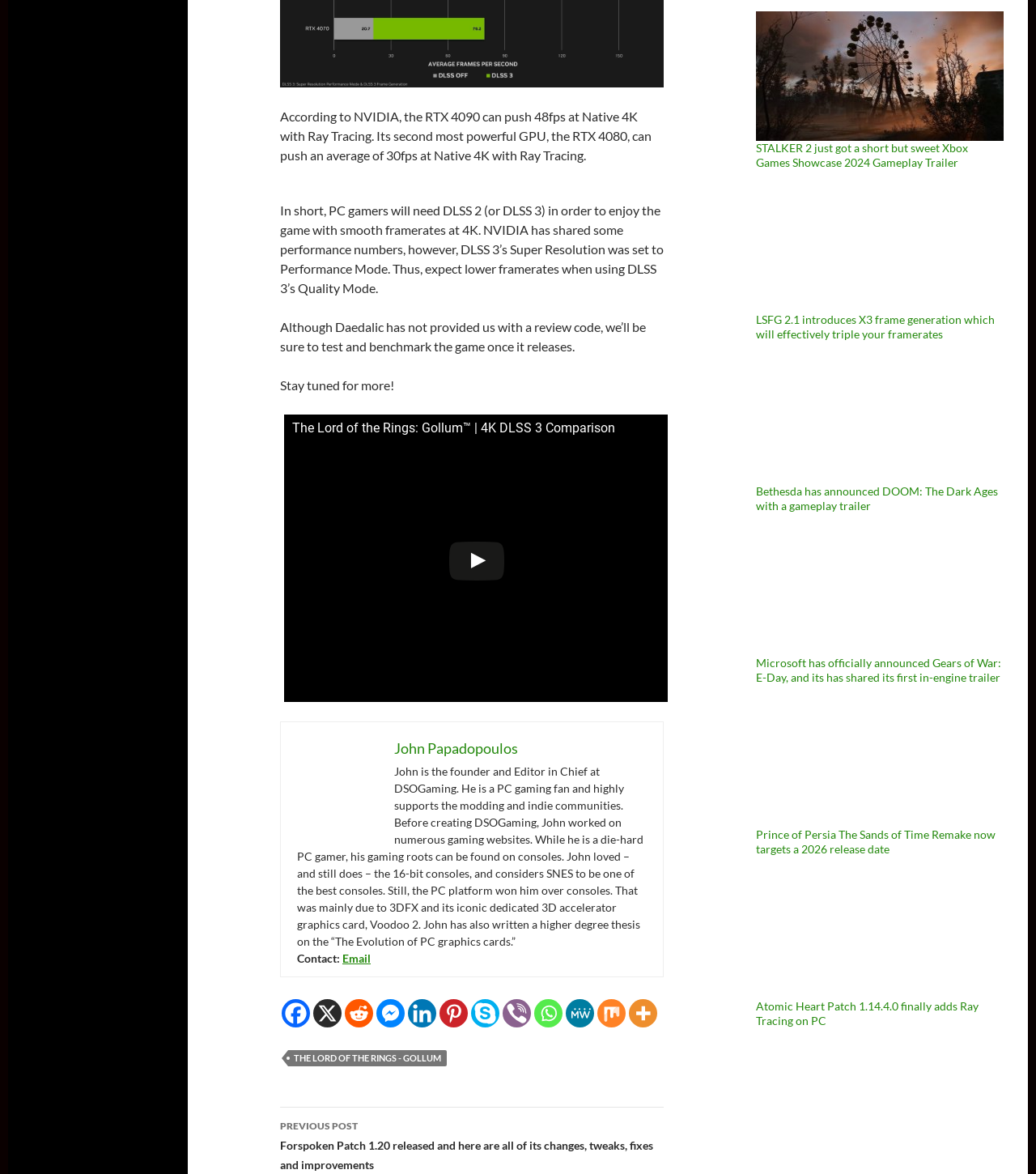What is the mode of DLSS 3 that was set during the performance test?
Answer the question with a single word or phrase by looking at the picture.

Performance Mode